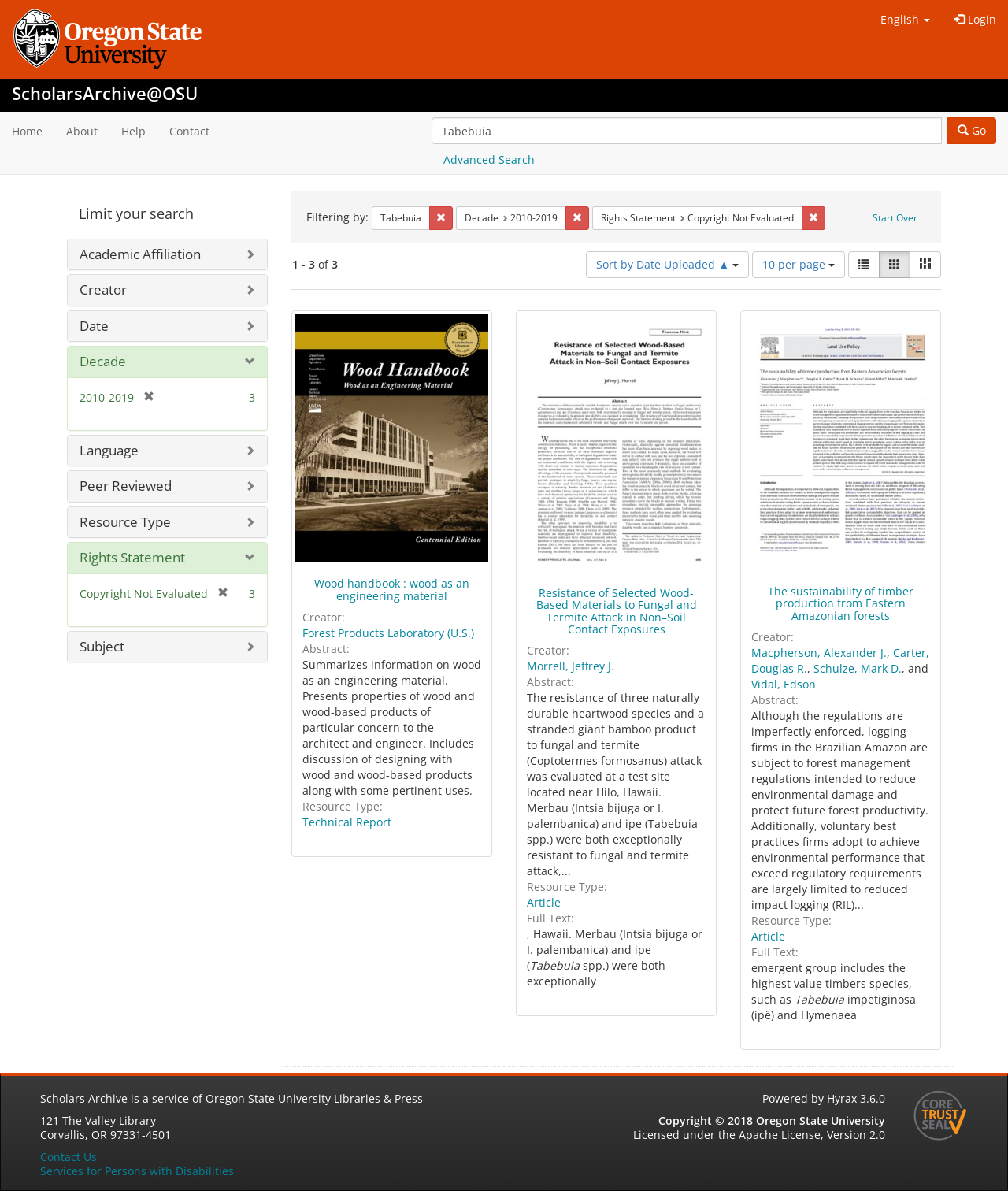Find the bounding box coordinates for the UI element that matches this description: "Remove constraint Decade: 2010-2019".

[0.561, 0.173, 0.584, 0.193]